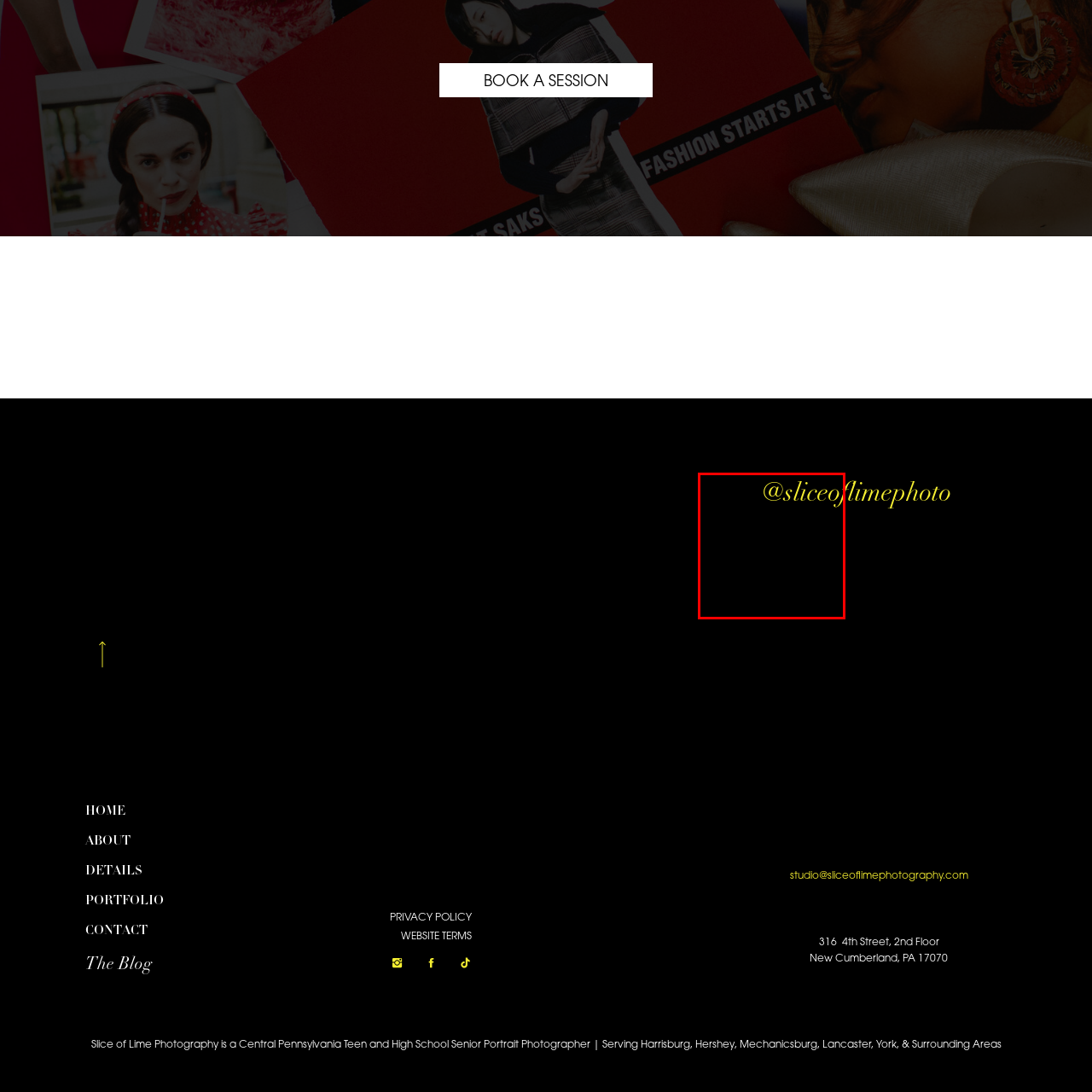Explain comprehensively what is shown in the image marked by the red outline.

This image features the Instagram handle '@sliceoflimephoto,' prominently displayed in a vibrant yellow font against a dark background. The text serves as a digital branding element, inviting viewers to connect with Slice of Lime Photography on social media. This photography business specializes in capturing portraits of teens and high school seniors, offering unique and memorable sessions in the Central Pennsylvania area, including Harrisburg, Hershey, Mechanicsburg, Lancaster, and York. The sleek design of the text emphasizes the creative and modern approach of the photography style, making it an appealing reference for potential clients looking for professional photography services.